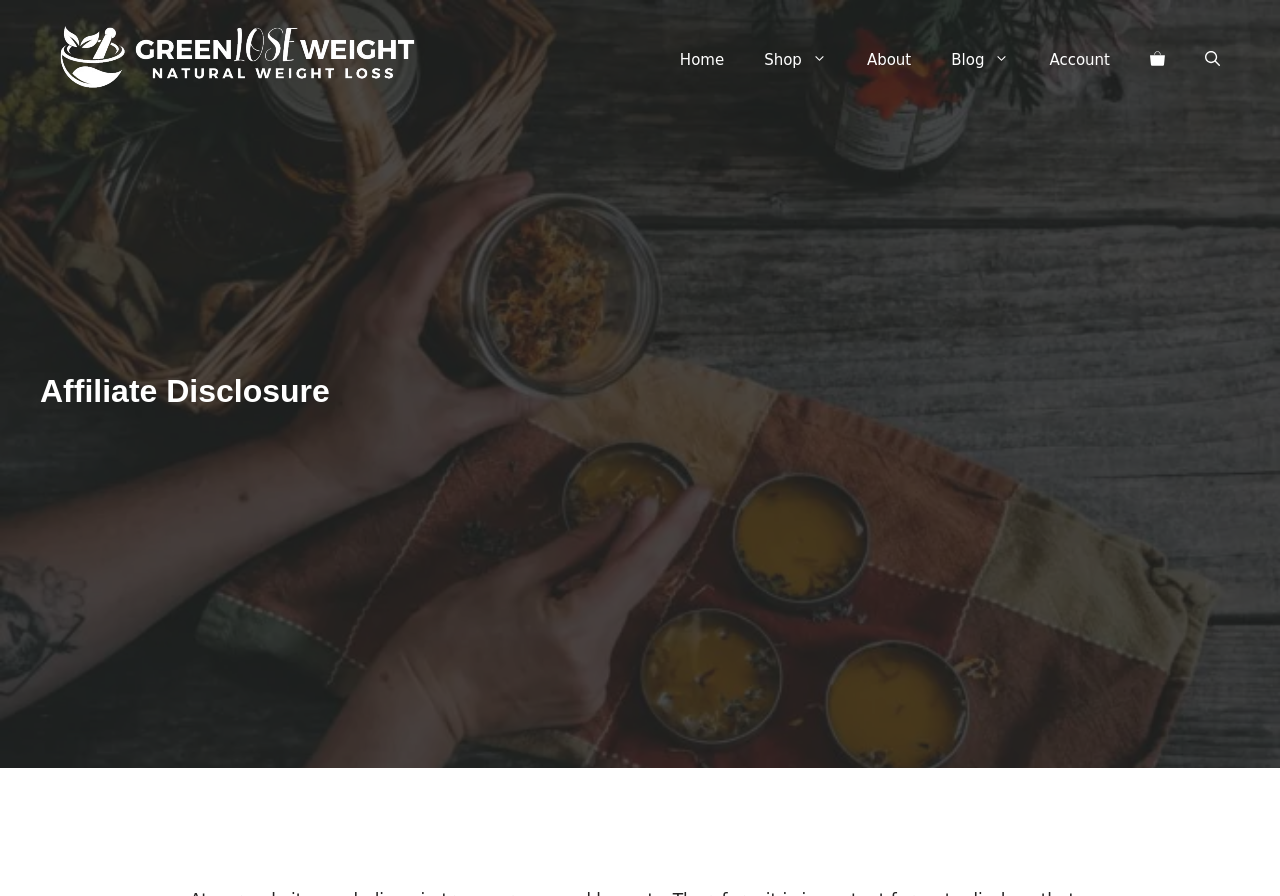Given the description "0", provide the bounding box coordinates of the corresponding UI element.

[0.883, 0.033, 0.926, 0.1]